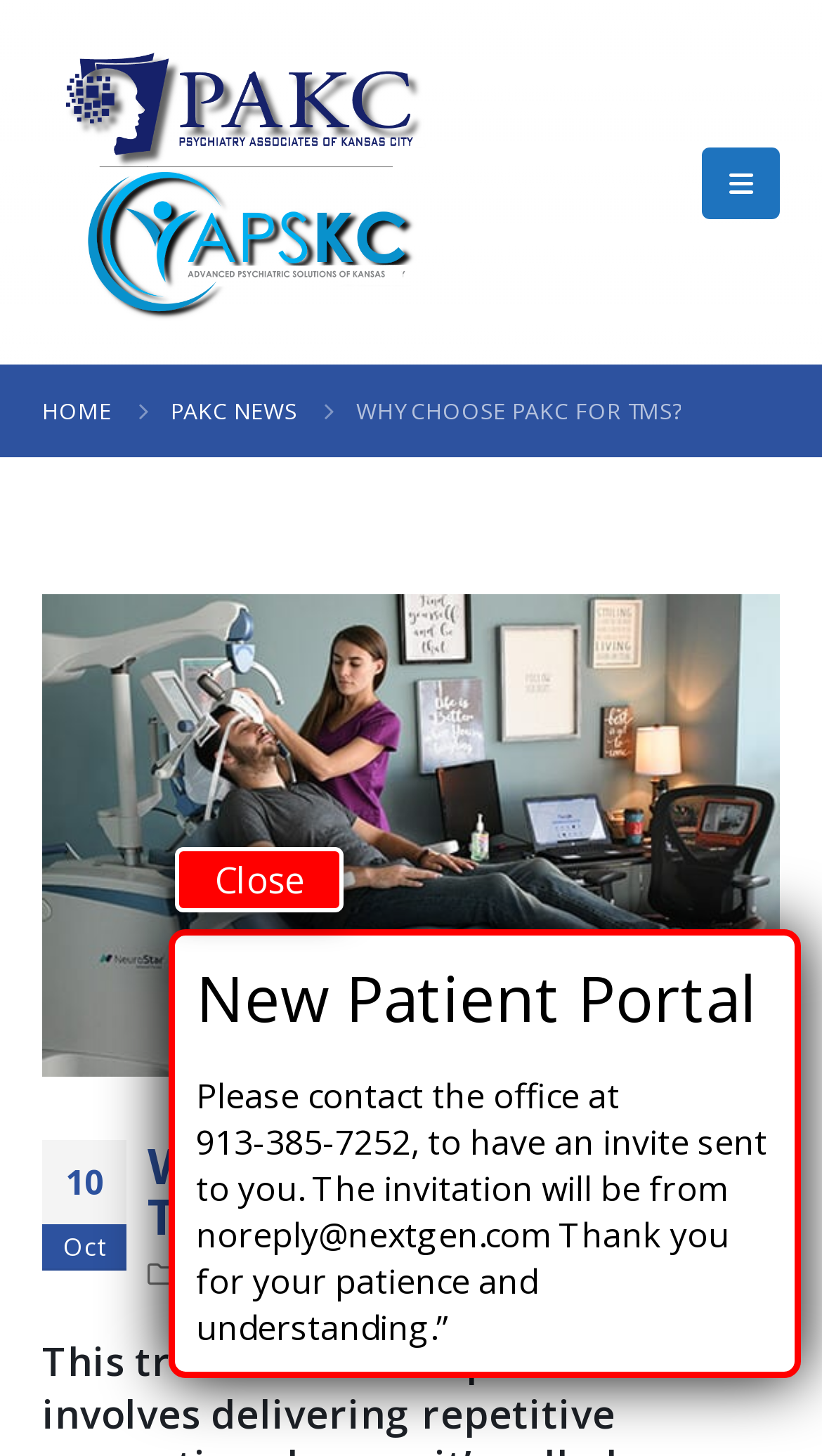What is the name of the organization?
Look at the image and provide a short answer using one word or a phrase.

PAKC